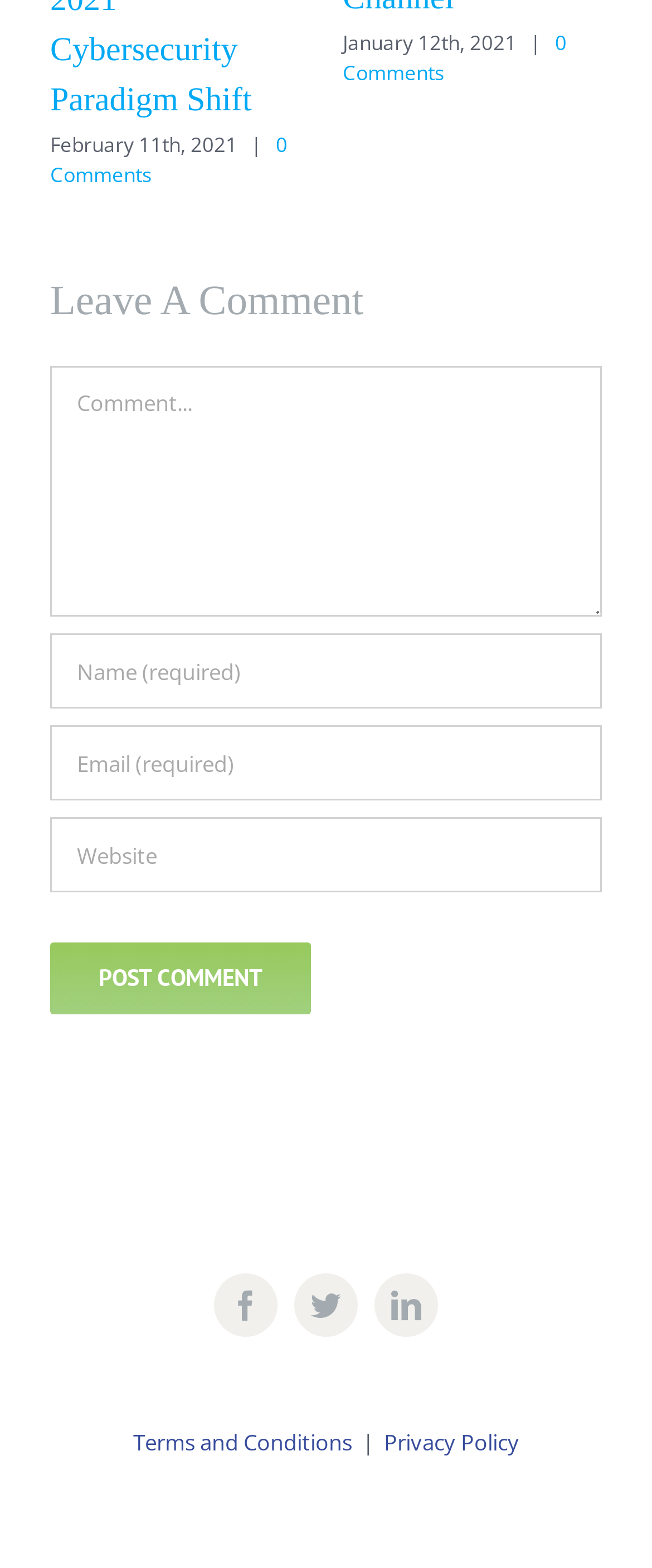Determine the bounding box coordinates of the UI element that matches the following description: "parent_node: Comment name="comment" placeholder="Comment..."". The coordinates should be four float numbers between 0 and 1 in the format [left, top, right, bottom].

[0.077, 0.234, 0.923, 0.394]